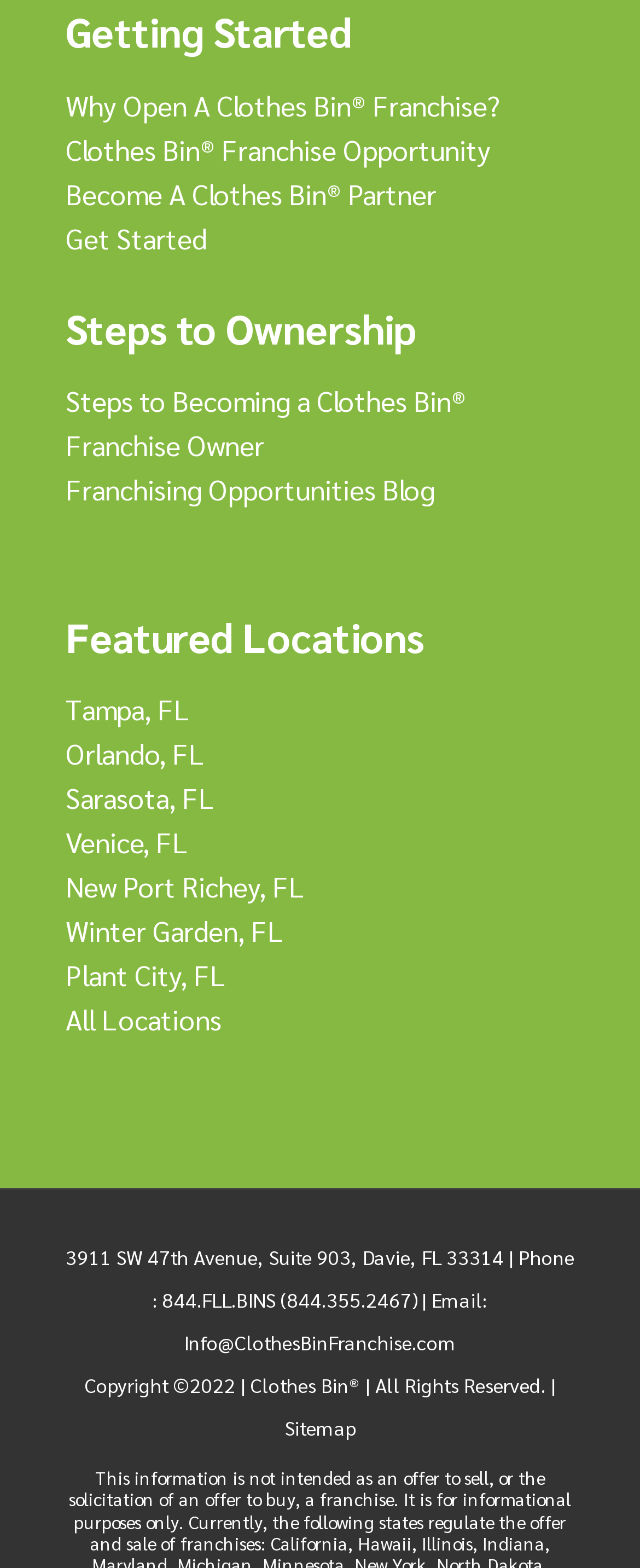Bounding box coordinates are specified in the format (top-left x, top-left y, bottom-right x, bottom-right y). All values are floating point numbers bounded between 0 and 1. Please provide the bounding box coordinate of the region this sentence describes: Sitemap

[0.445, 0.902, 0.555, 0.919]